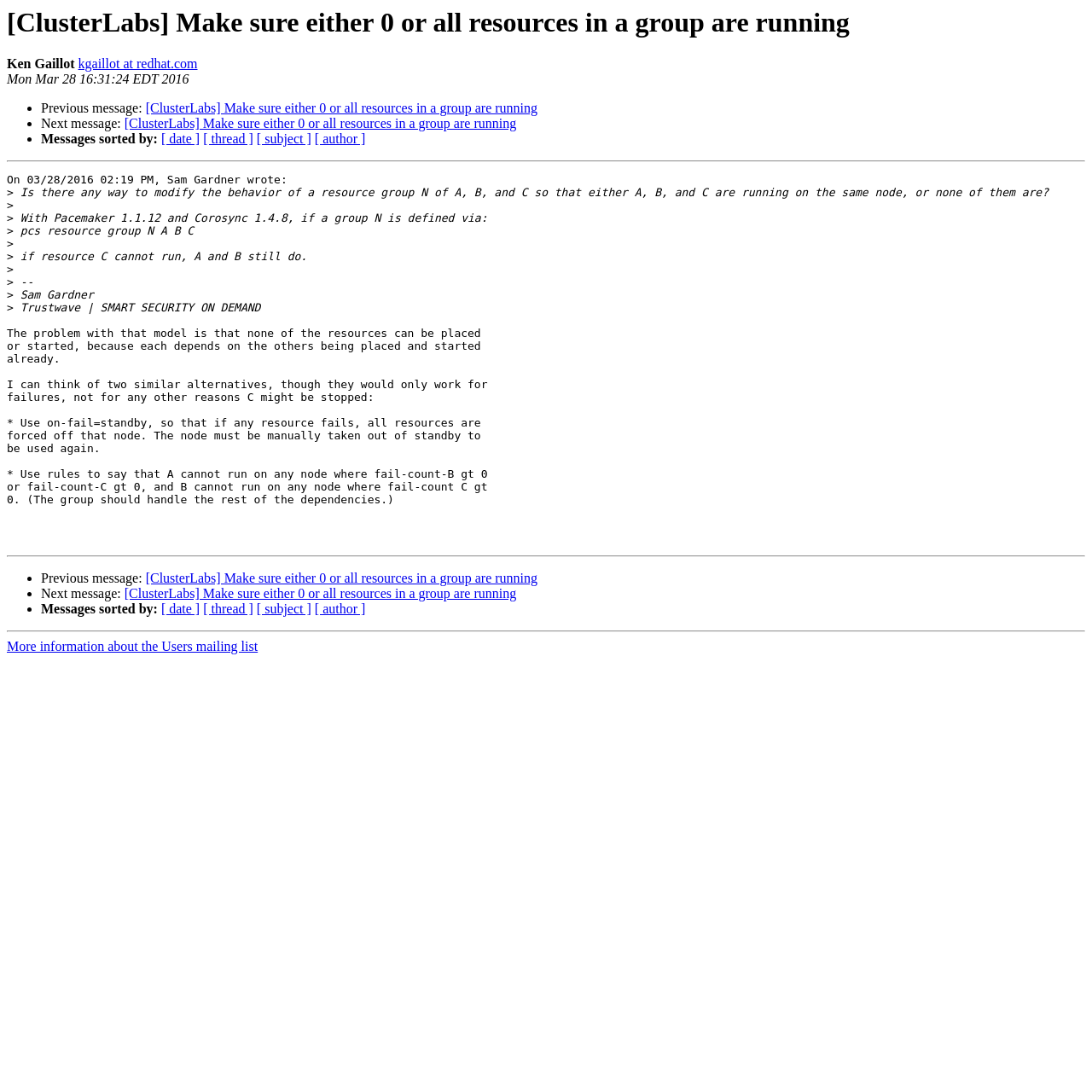Determine the bounding box coordinates of the clickable area required to perform the following instruction: "View next message". The coordinates should be represented as four float numbers between 0 and 1: [left, top, right, bottom].

[0.114, 0.107, 0.473, 0.12]